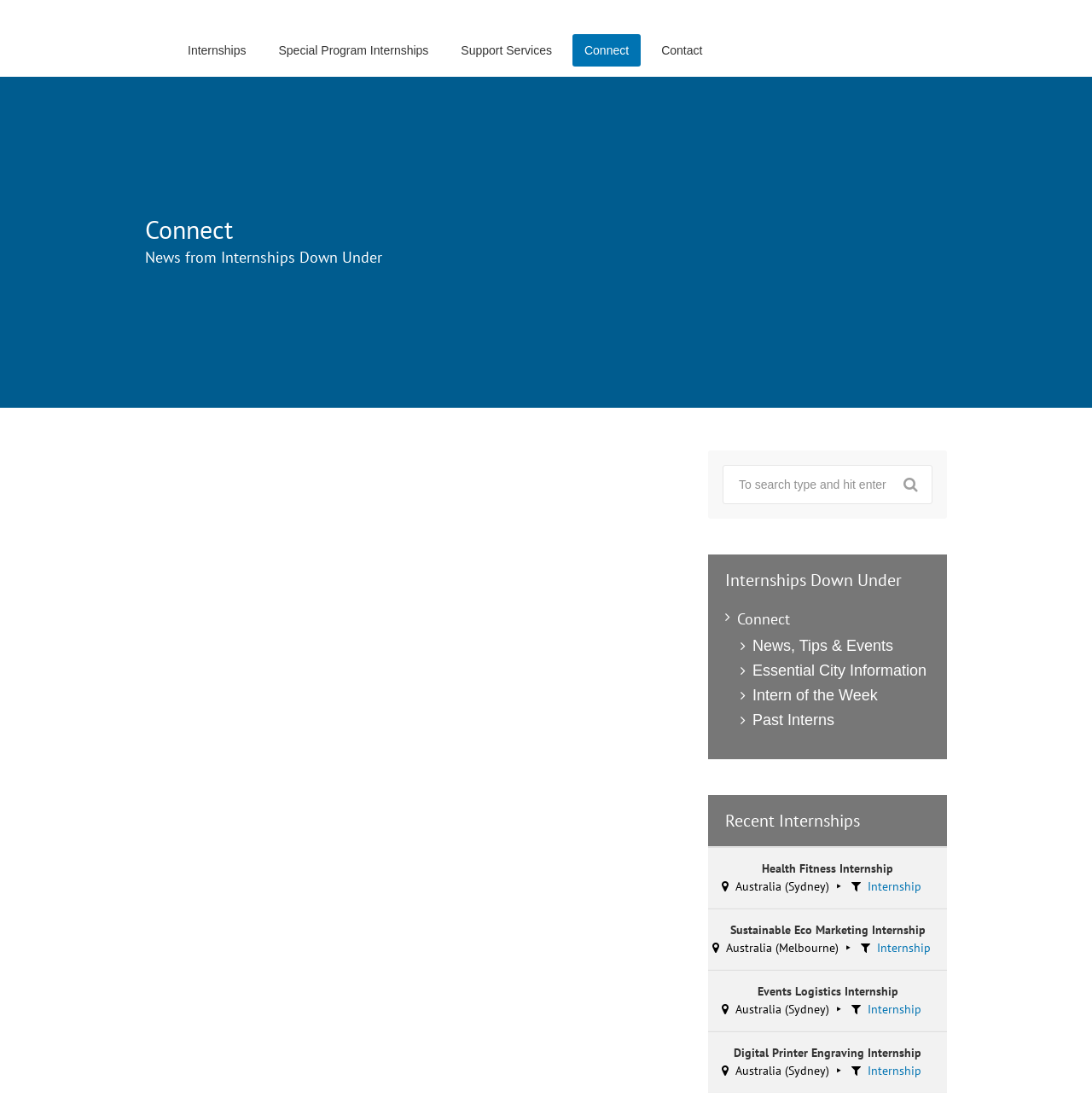Elaborate on the information and visuals displayed on the webpage.

The webpage is about Jenna, a travel marketing intern from Finland who has fallen in love with Sydney, Australia. At the top of the page, there is a logo and a link to "Internships Down Under" on the left side, followed by a navigation menu with links to "Internships", "Special Program Internships", "Support Services", "Connect", and "Contact".

Below the navigation menu, there is a heading that says "Connect" and a static text that reads "News from Internships Down Under". On the right side of the page, there is a search bar with a placeholder text "To search type and hit enter".

The main content of the page is divided into three sections. The first section has a heading that says "Internships Down Under" and links to "Connect", "News, Tips & Events", "Essential City Information", "Intern of the Week", and "Past Interns".

The second section has a heading that says "Recent Internships" and lists four internship opportunities: "Health Fitness Internship", "Sustainable Eco Marketing Internship", "Events Logistics Internship", and "Digital Printer Engraving Internship". Each internship has a brief description and a link to learn more.

Overall, the webpage appears to be a personal blog or profile page for Jenna, showcasing her experience as a travel marketing intern in Australia, with additional resources and information about internships and travel opportunities in the country.